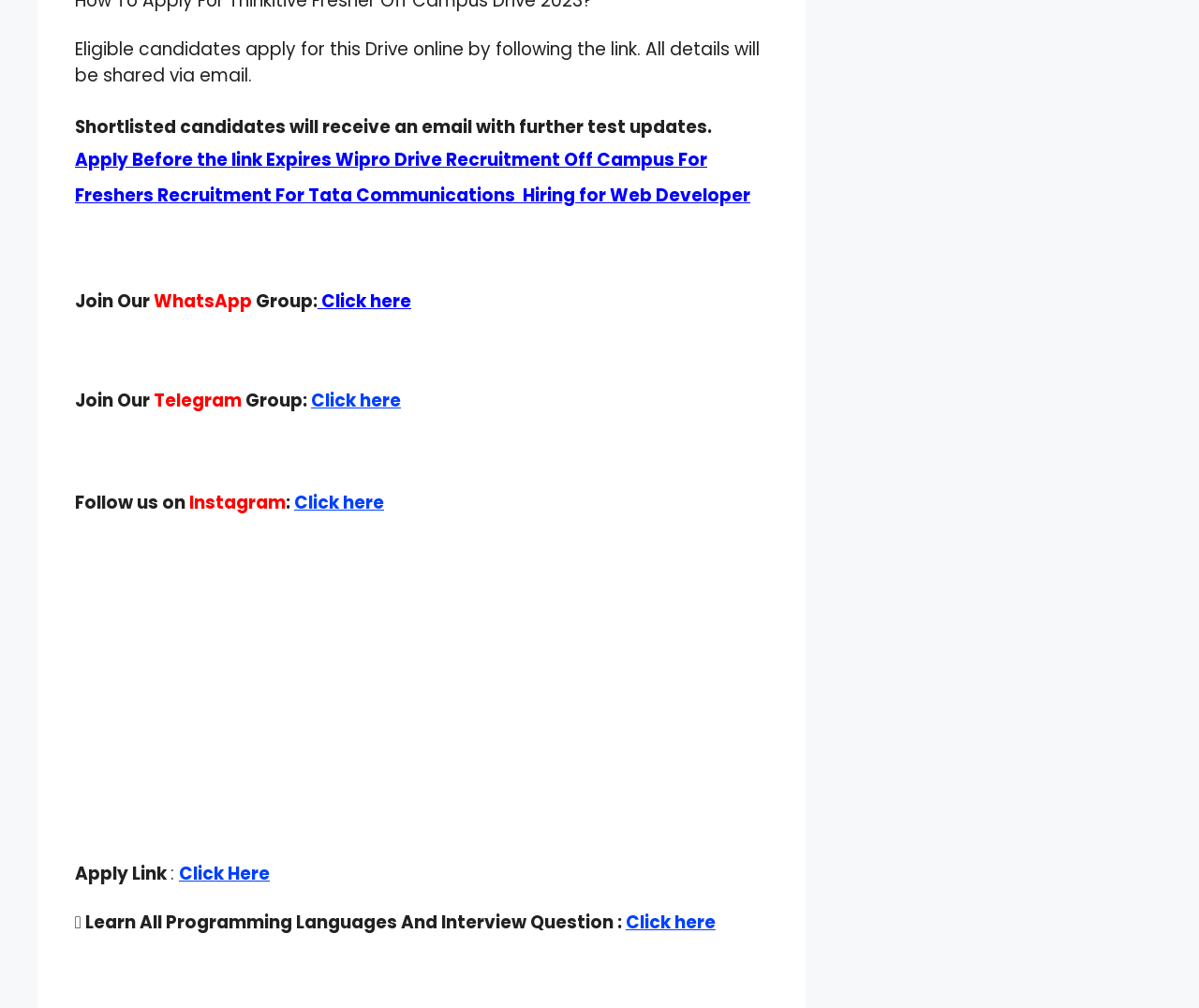Based on the element description: "Terms And Condition", identify the UI element and provide its bounding box coordinates. Use four float numbers between 0 and 1, [left, top, right, bottom].

[0.582, 0.894, 0.691, 0.91]